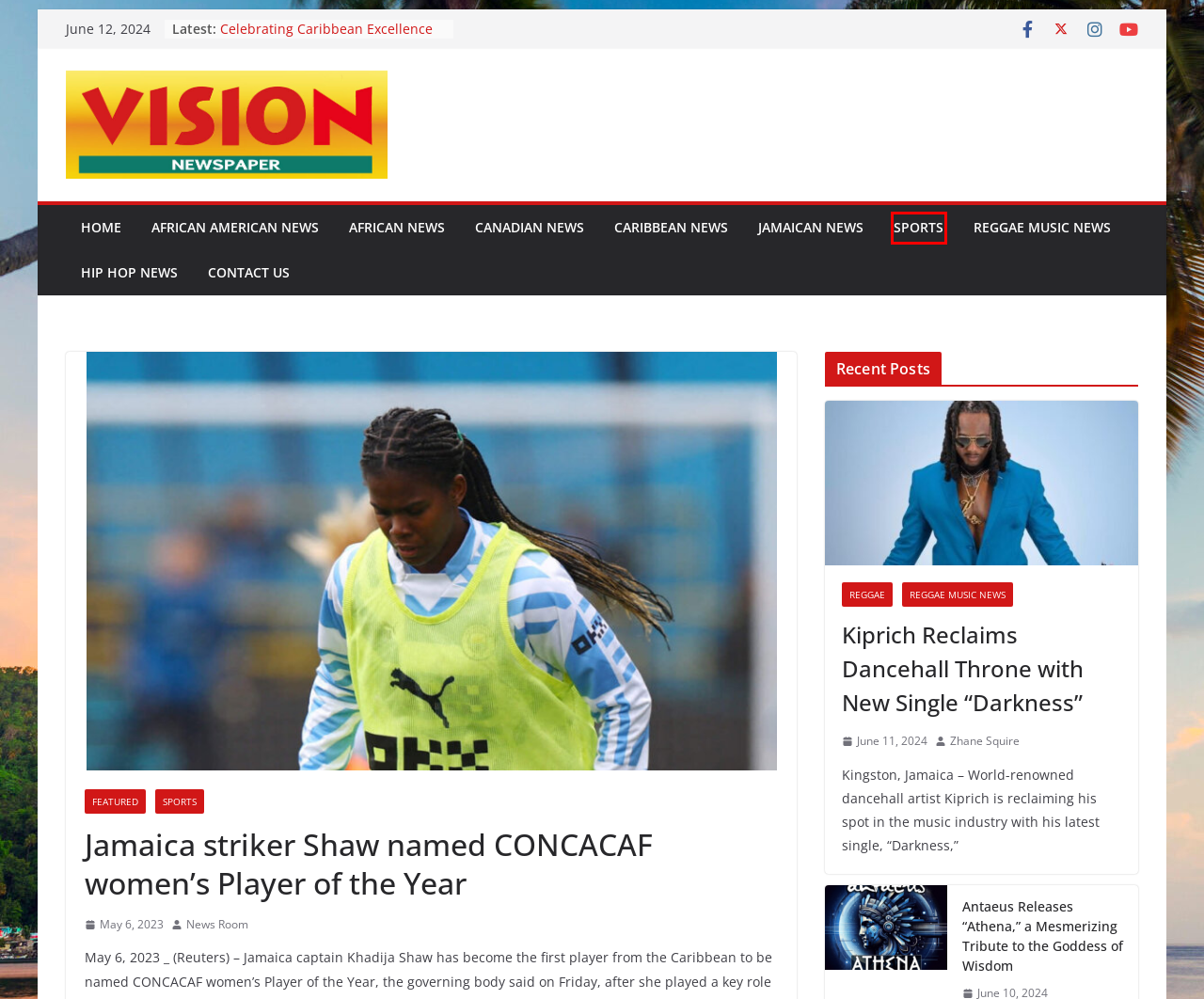Check out the screenshot of a webpage with a red rectangle bounding box. Select the best fitting webpage description that aligns with the new webpage after clicking the element inside the bounding box. Here are the candidates:
A. Antaeus Releases “Athena”
B. African News Archives - Vision Newspaper
C. York University to Honor Kardinal Offishall with Honorary Degree
D. Vision Newspaper - The Caribbean Update
E. Sports Archives - Vision Newspaper
F. Jamaican News Archives - Vision Newspaper
G. Angela Morris Empowers Readers to Seize Control of Their Lives
H. Fourth World Diversity in Leadership Conference

E